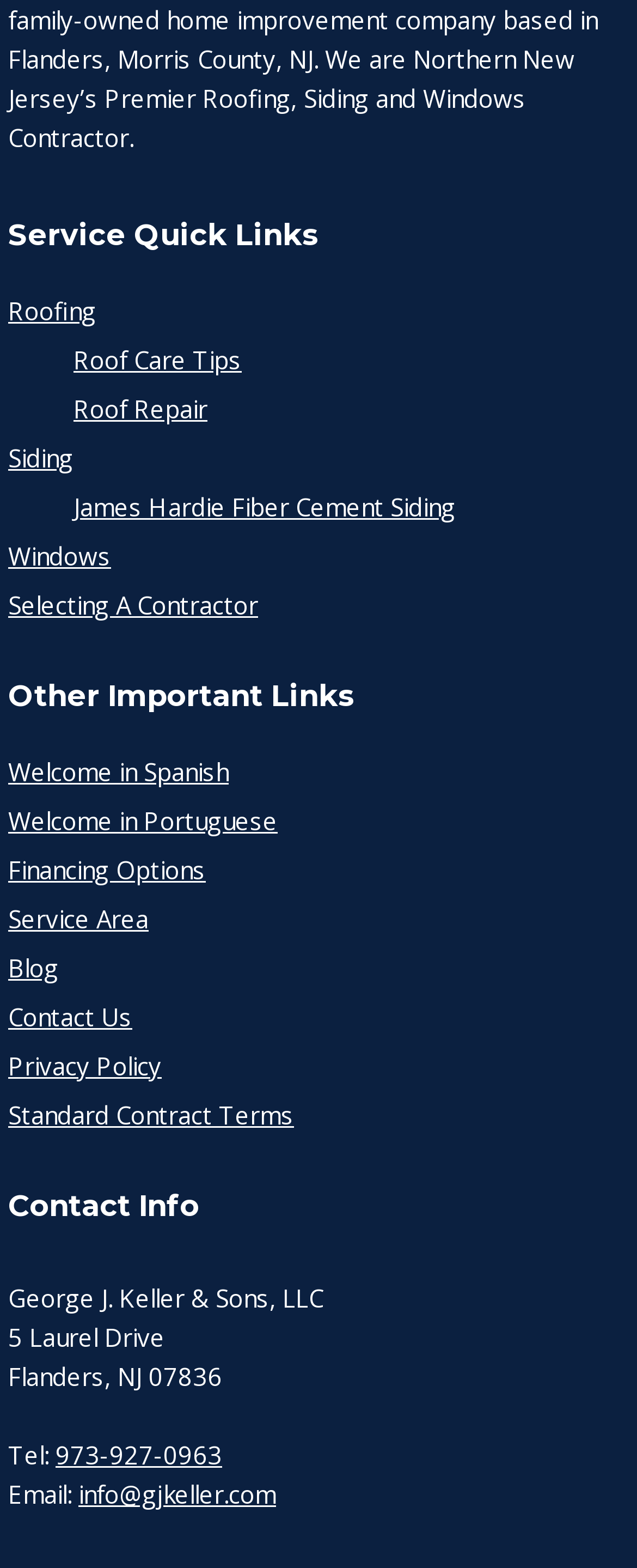Please identify the bounding box coordinates of where to click in order to follow the instruction: "Click on Roofing".

[0.013, 0.188, 0.151, 0.208]